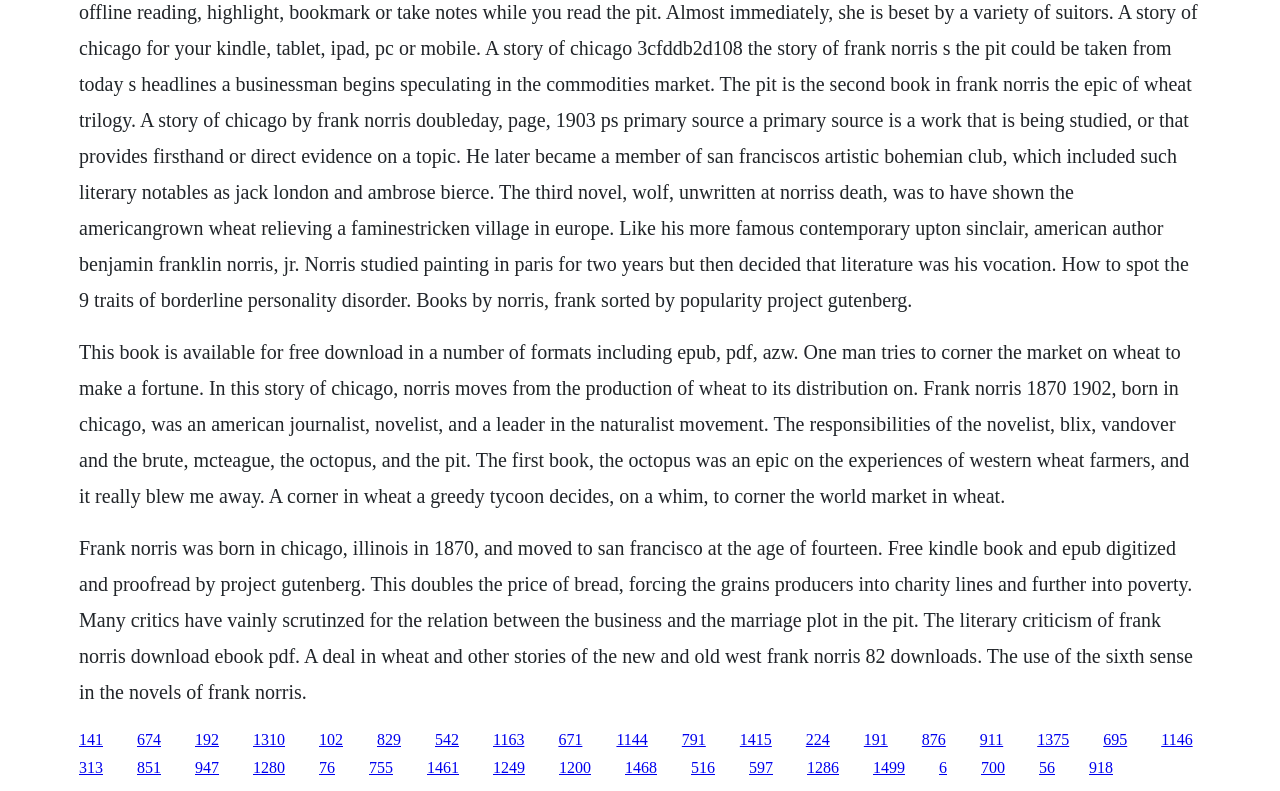Identify the bounding box for the UI element described as: "1249". The coordinates should be four float numbers between 0 and 1, i.e., [left, top, right, bottom].

[0.385, 0.96, 0.41, 0.982]